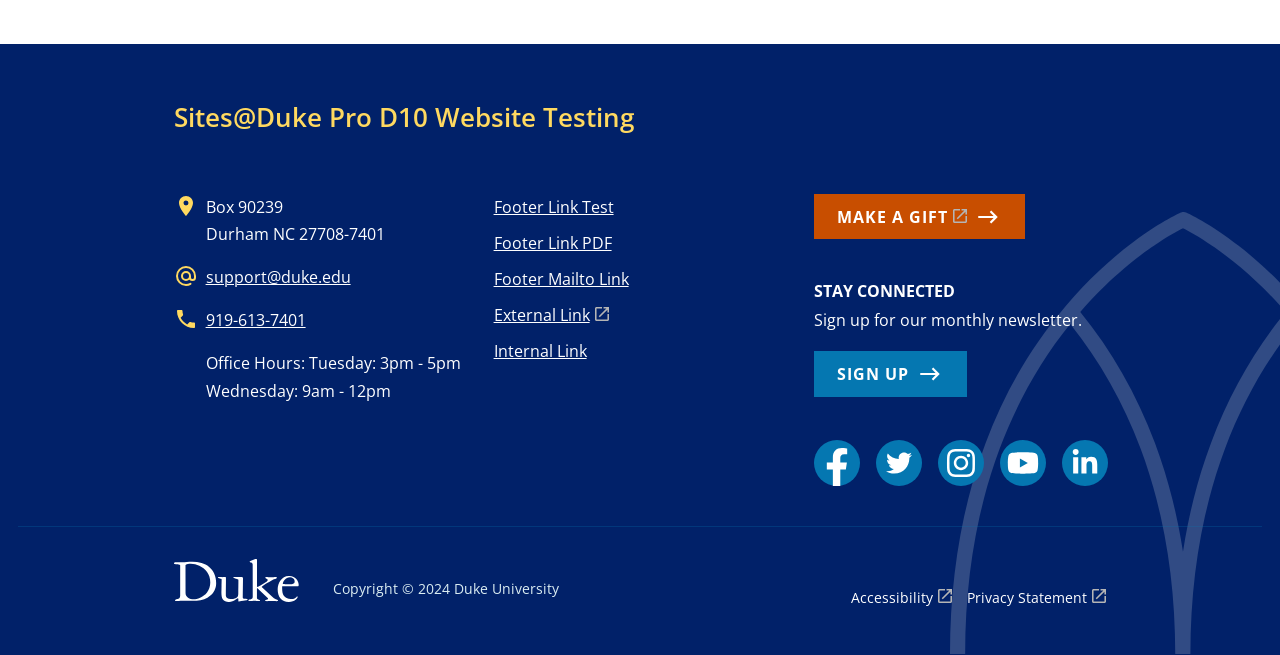What is the phone number of the office?
Look at the image and respond with a one-word or short phrase answer.

919-613-7401